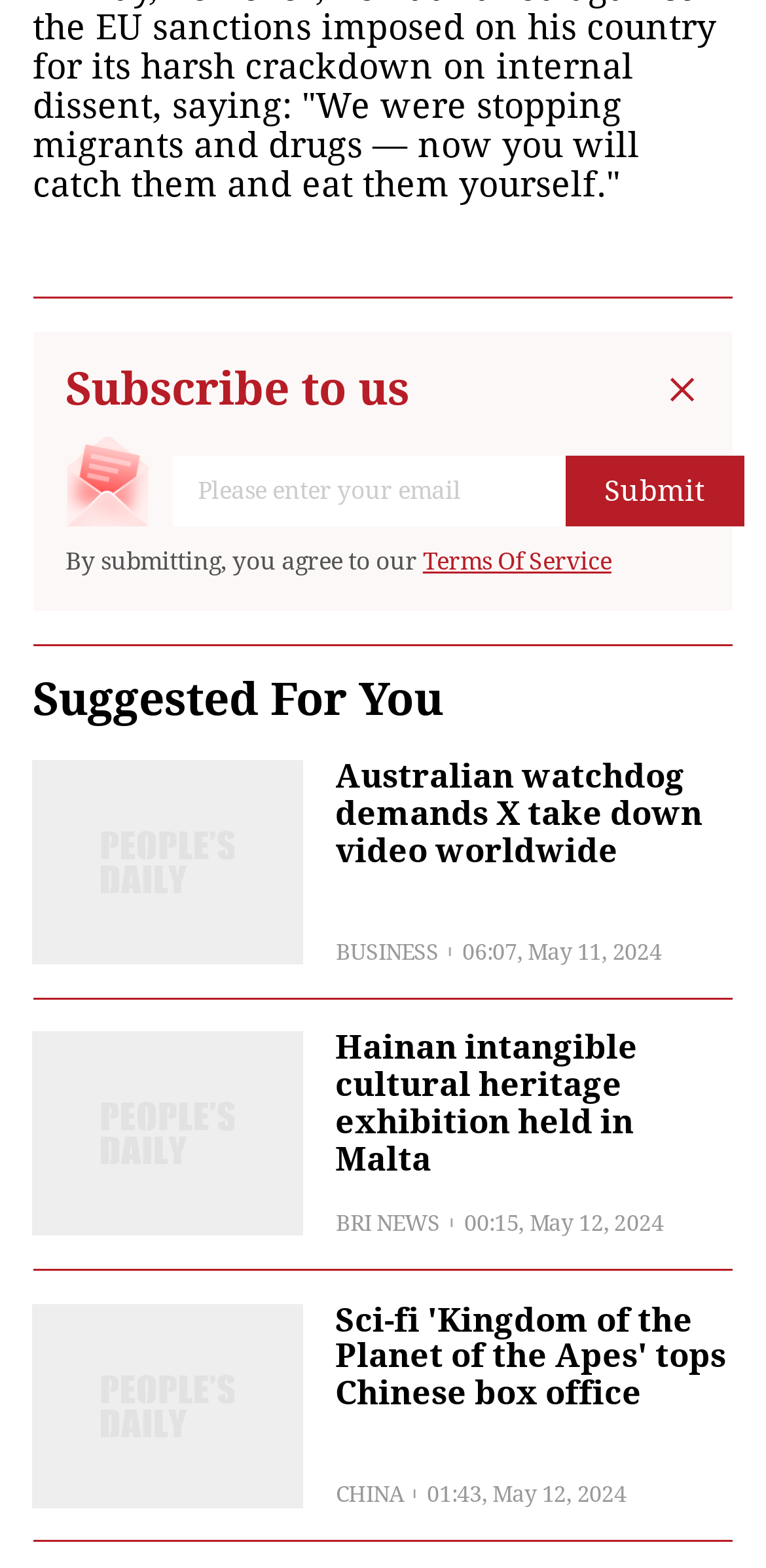Answer the following inquiry with a single word or phrase:
What type of content is suggested for users?

News articles